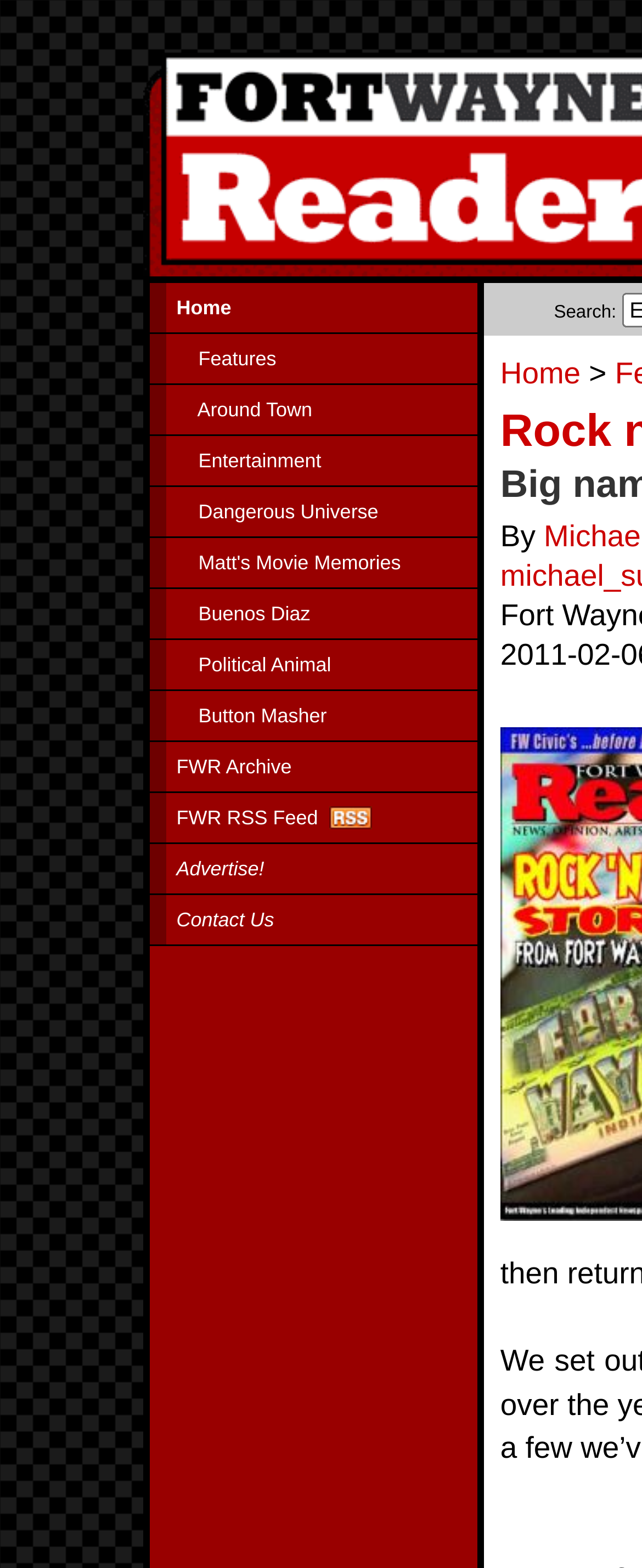Construct a comprehensive caption that outlines the webpage's structure and content.

The webpage is about rock n' roll stories from Fort Wayne's past. At the top, there is a navigation menu with 11 links, including "Home", "Features", "Around Town", "Entertainment", and others, aligned horizontally and evenly spaced. 

Below the navigation menu, there is a small image positioned slightly to the right of the center of the page. 

Further down, there are two more links, "Advertise!" and "Contact Us", placed below the navigation menu and aligned to the left. The "Contact Us" link has a sub-link "Home" positioned to its right.